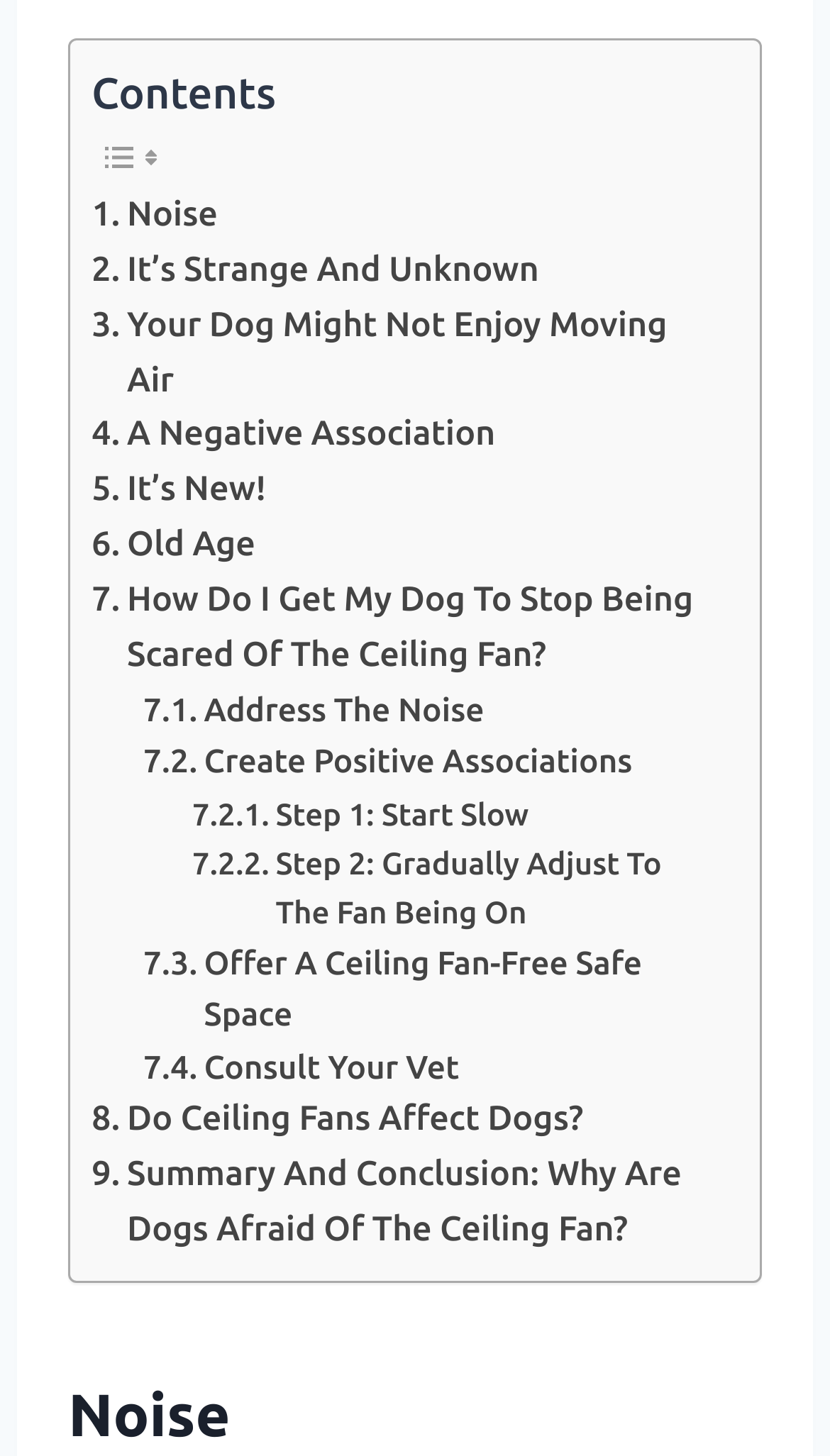Extract the bounding box for the UI element that matches this description: "Do Ceiling Fans Affect Dogs?".

[0.11, 0.751, 0.703, 0.789]